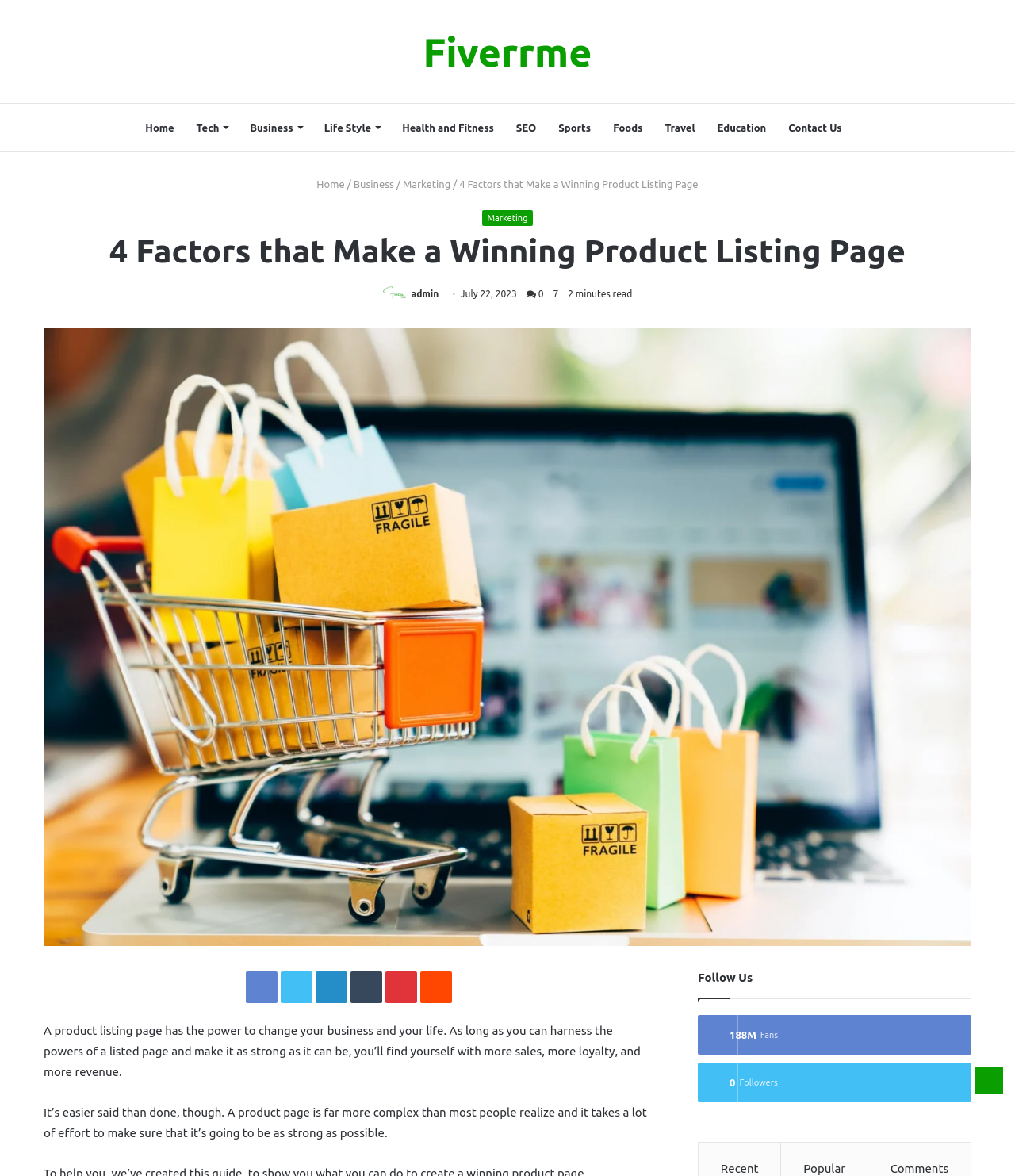Show the bounding box coordinates for the element that needs to be clicked to execute the following instruction: "Click on the 'Home' link". Provide the coordinates in the form of four float numbers between 0 and 1, i.e., [left, top, right, bottom].

[0.132, 0.088, 0.182, 0.129]